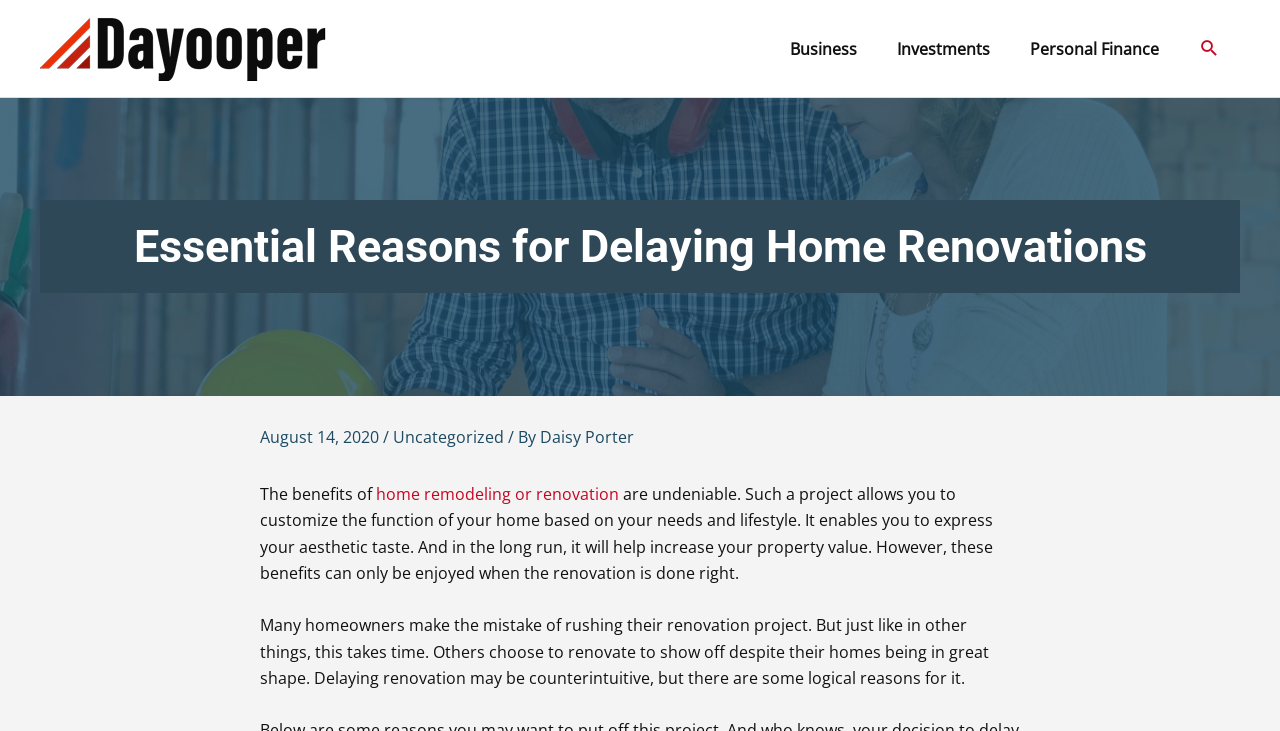Specify the bounding box coordinates of the region I need to click to perform the following instruction: "Learn more about home remodeling or renovation". The coordinates must be four float numbers in the range of 0 to 1, i.e., [left, top, right, bottom].

[0.294, 0.661, 0.484, 0.691]